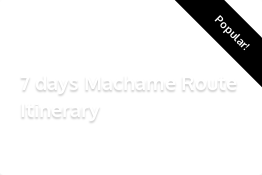Why is the Machame Route a preferred choice?
Carefully analyze the image and provide a detailed answer to the question.

The caption states that the Machame Route is often praised for providing an excellent balance of challenge and accessibility, making it a preferred choice for trekkers seeking an unforgettable experience during their Kilimanjaro adventure.